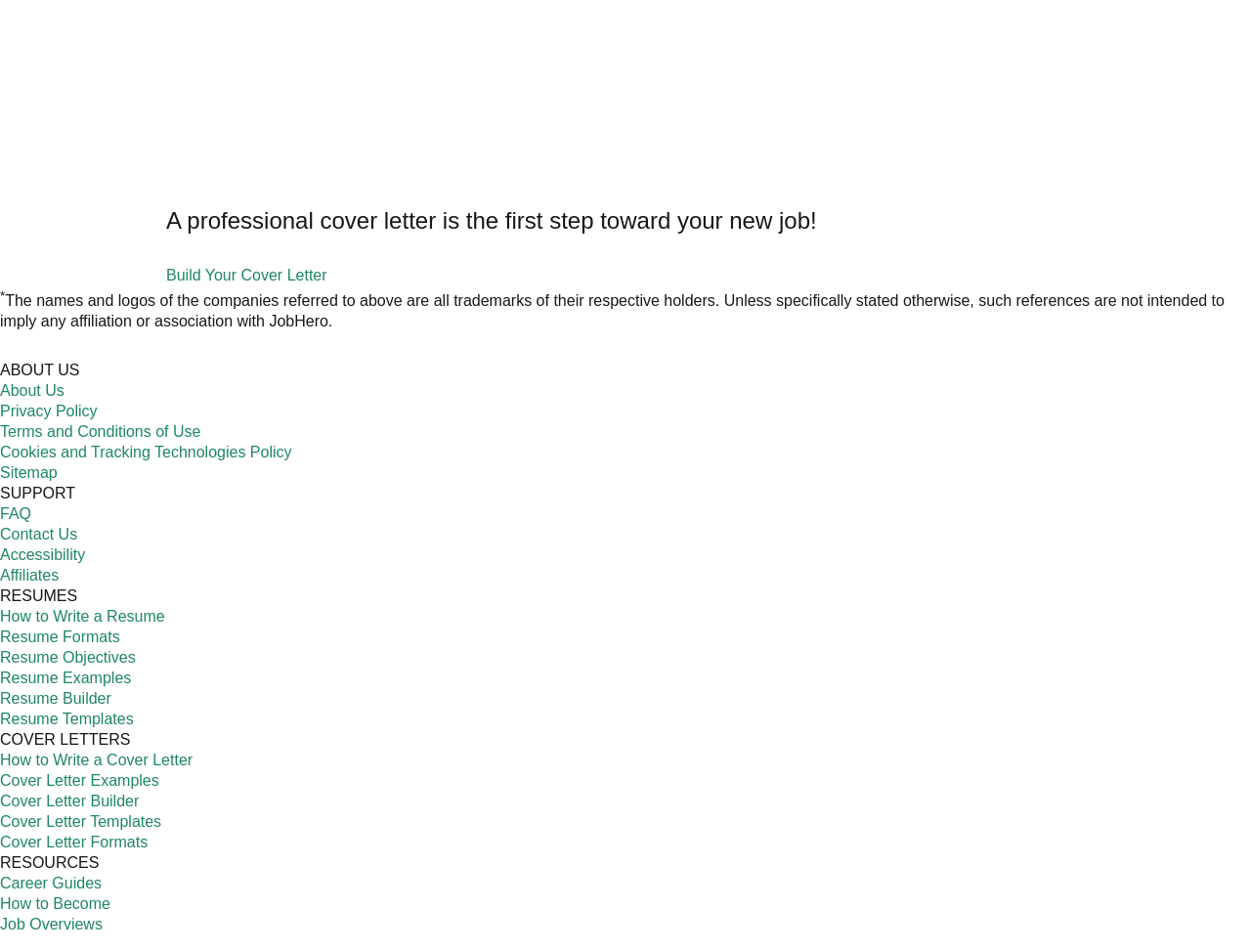Locate the bounding box coordinates of the clickable part needed for the task: "Get help from FAQ".

[0.0, 0.531, 0.025, 0.549]